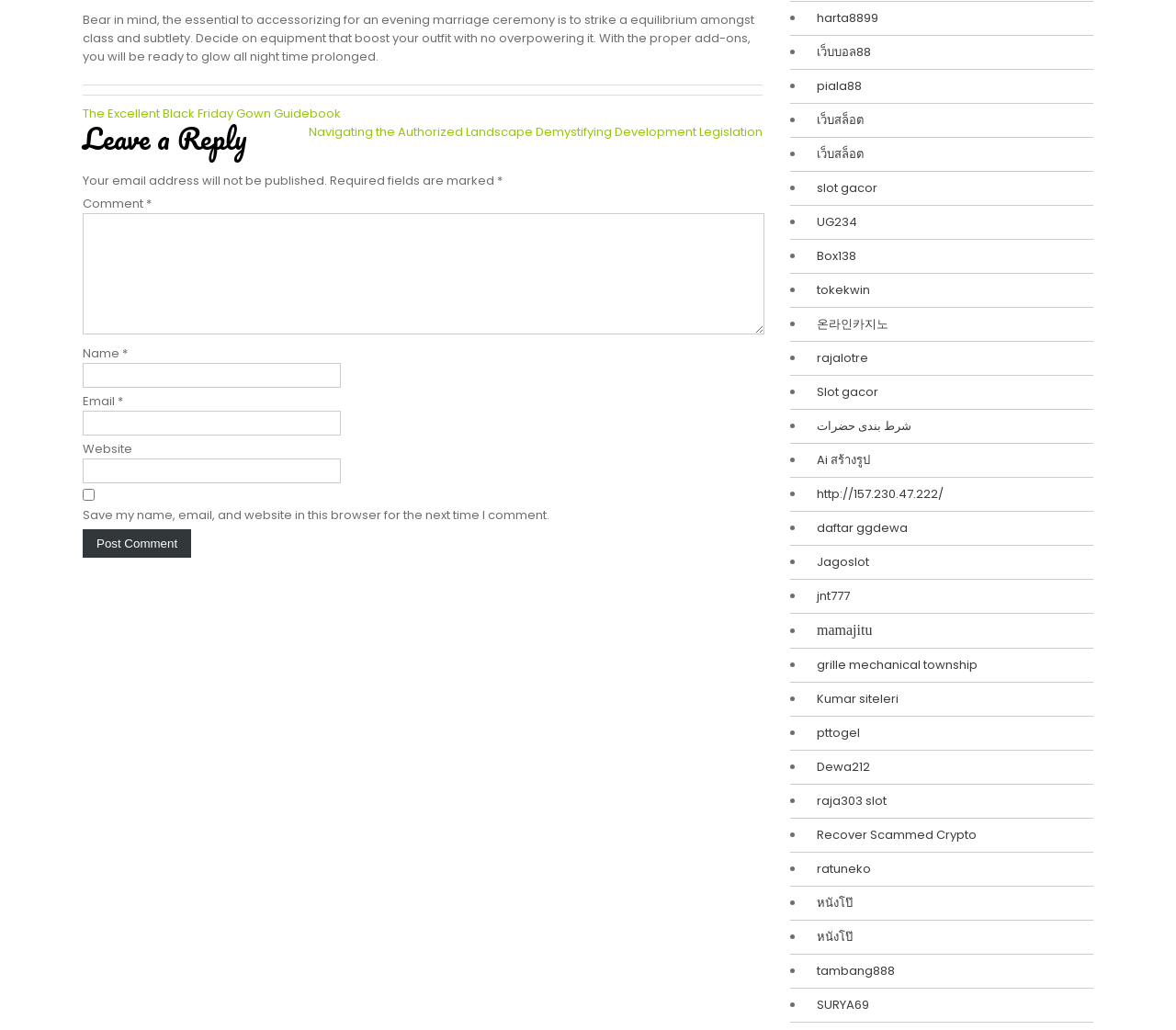Identify the bounding box coordinates of the area you need to click to perform the following instruction: "Leave a comment".

[0.07, 0.189, 0.124, 0.206]